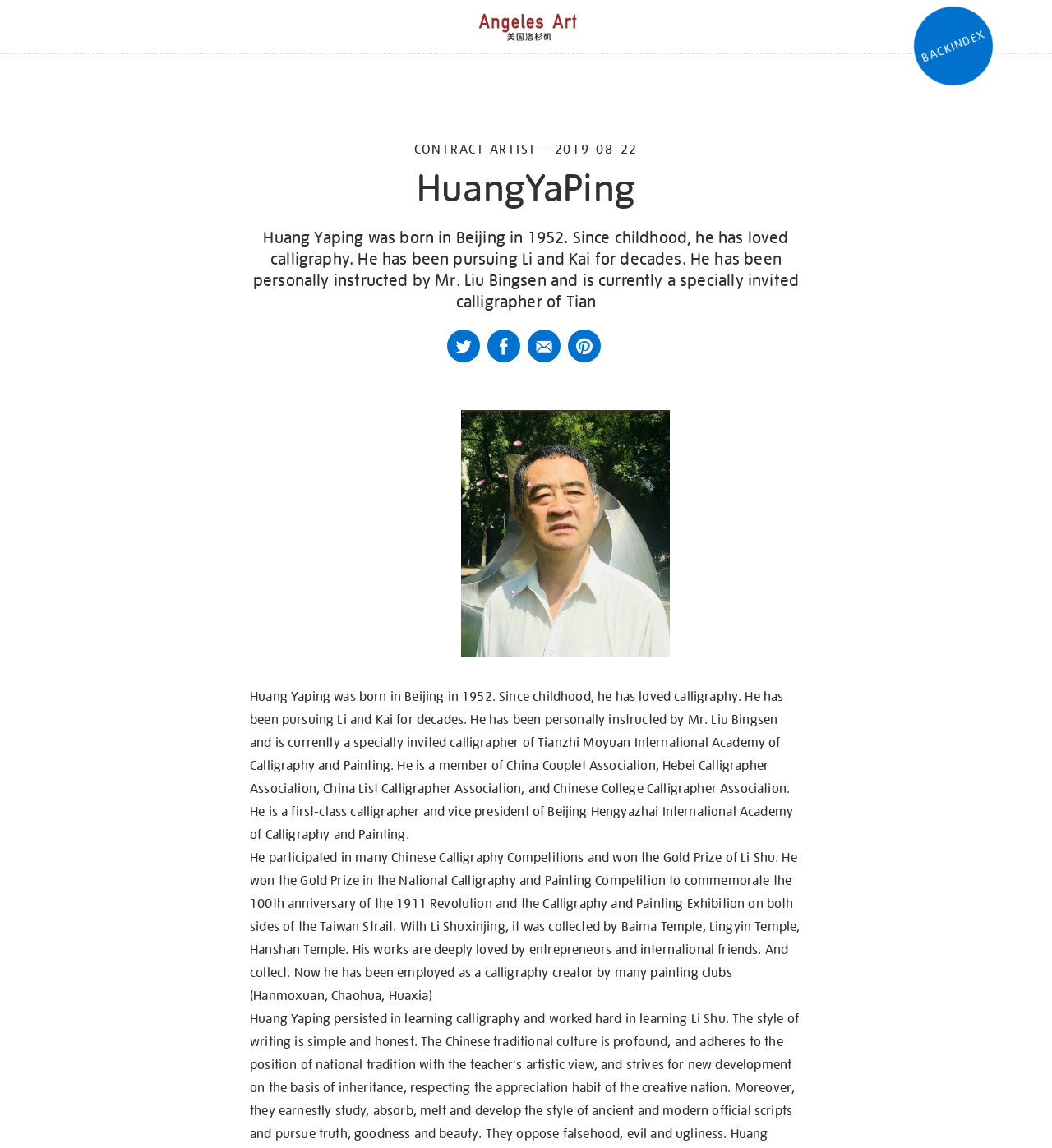What is Huang Yaping's profession?
Please answer the question with a single word or phrase, referencing the image.

Calligrapher